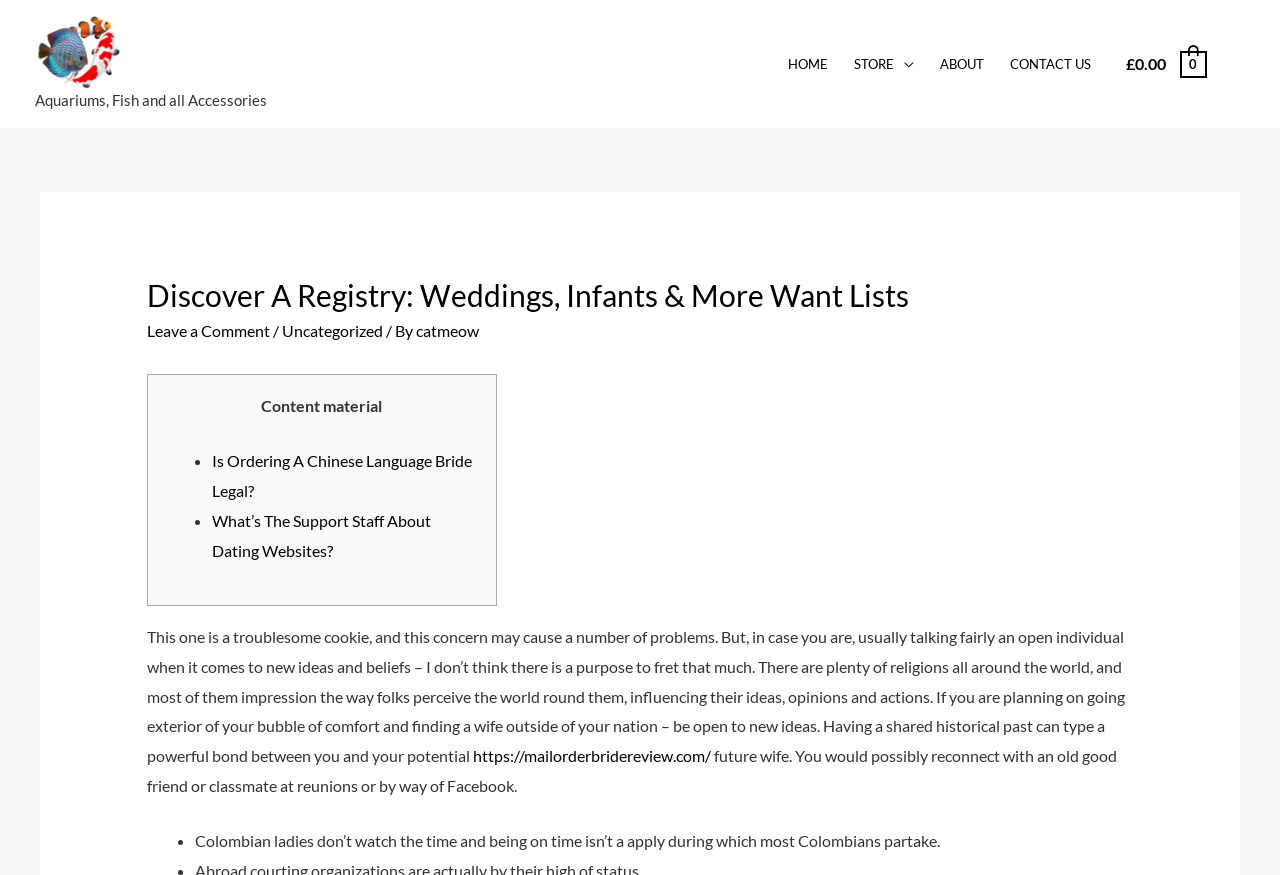Find the bounding box coordinates of the clickable region needed to perform the following instruction: "Visit the 'Norbreck Aquatics' website". The coordinates should be provided as four float numbers between 0 and 1, i.e., [left, top, right, bottom].

[0.027, 0.046, 0.096, 0.068]